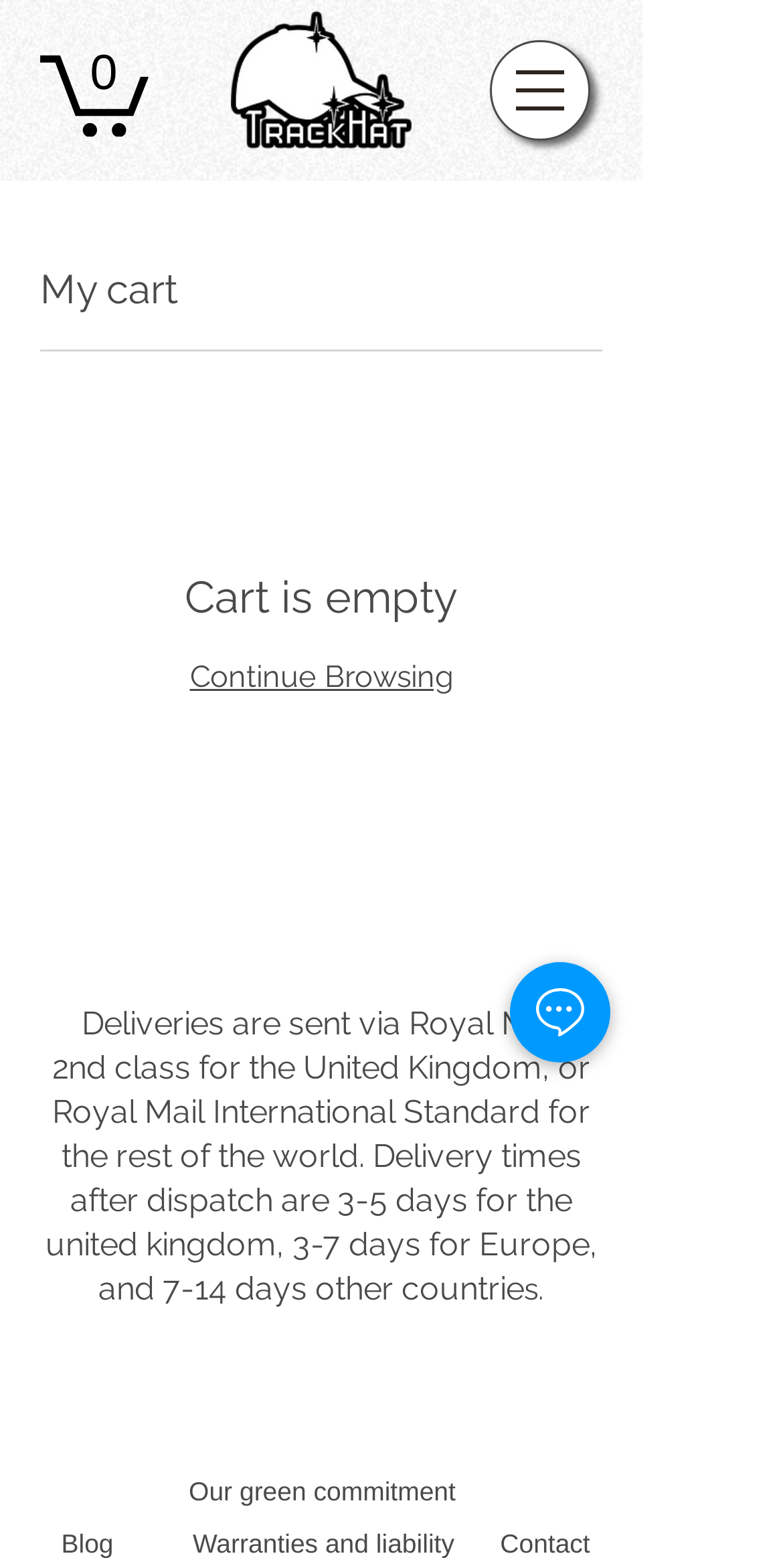How are deliveries sent in the United Kingdom?
Can you offer a detailed and complete answer to this question?

I found this information in the section that describes delivery times, which states that 'Deliveries are sent via Royal Mail 2nd class for the United Kingdom'.